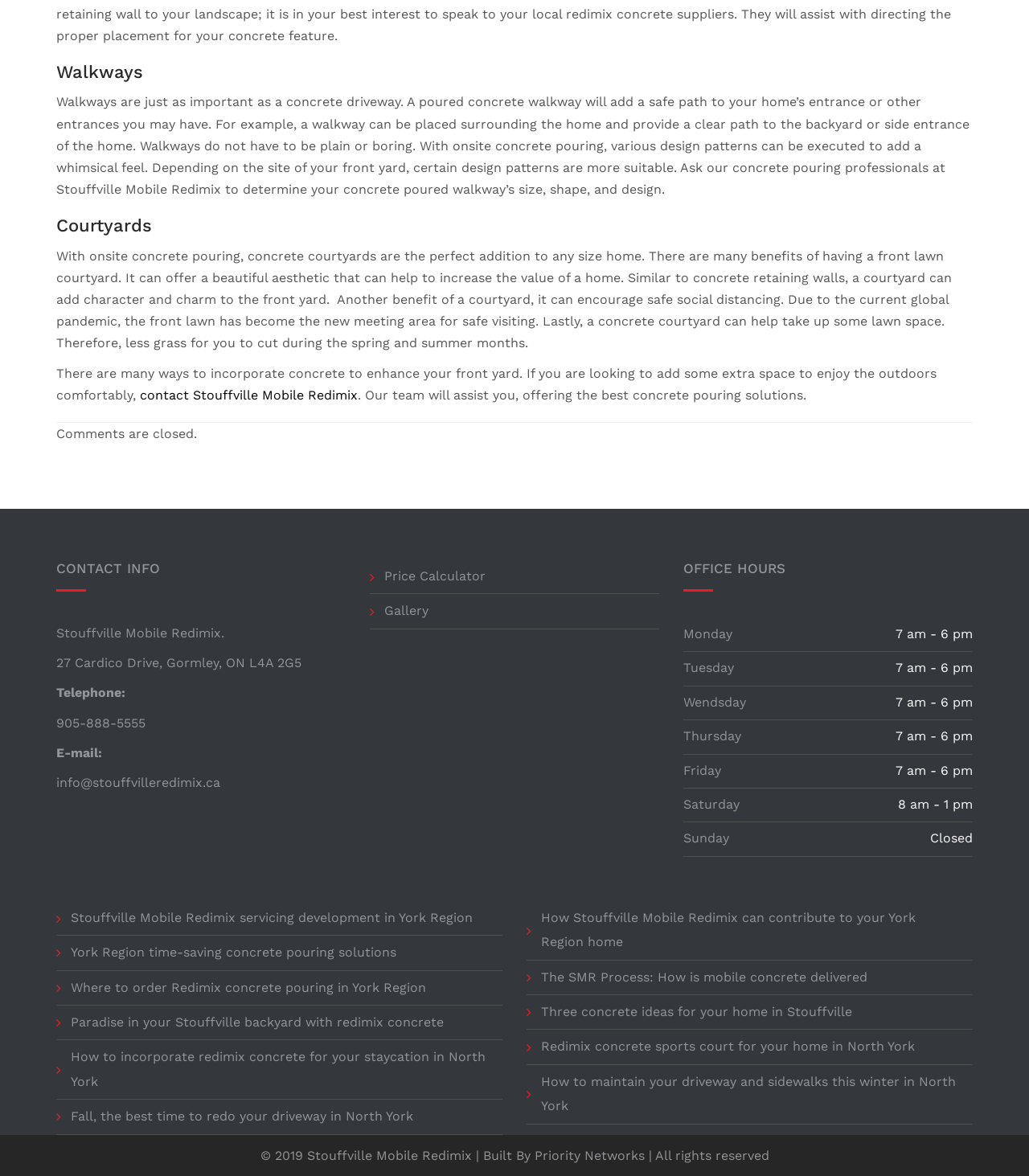Provide your answer to the question using just one word or phrase: What is the email address?

info@stouffvilleredimix.ca